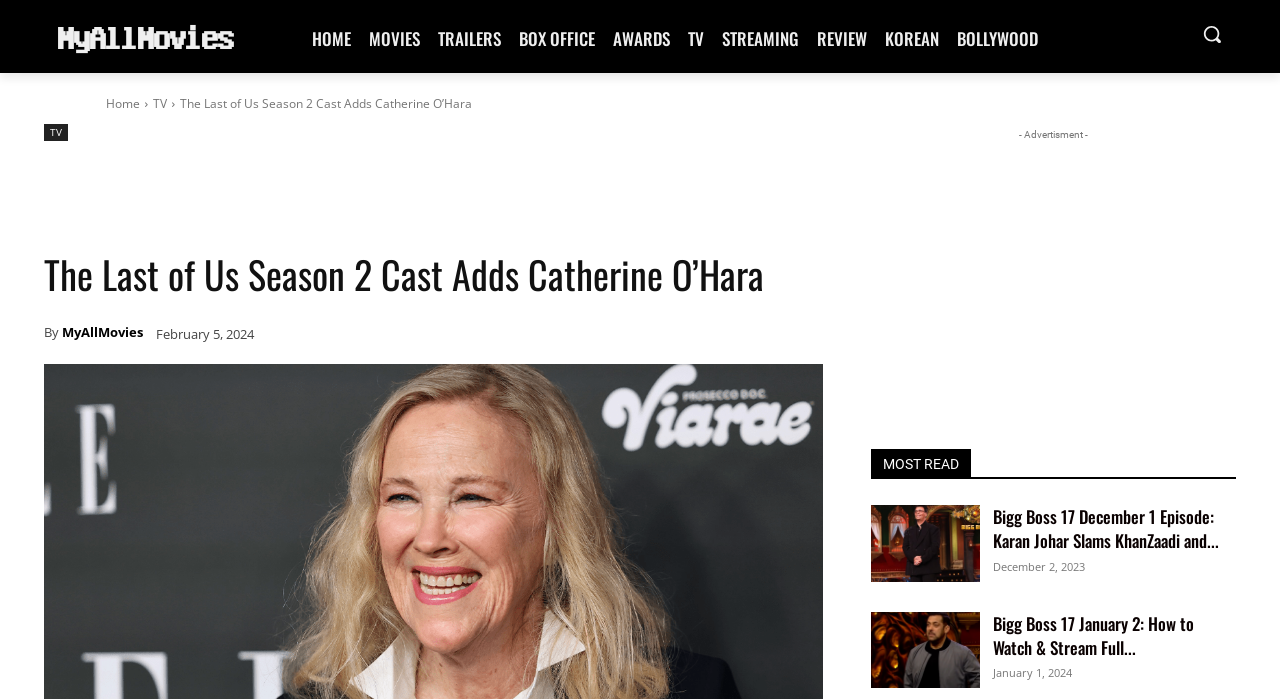Who is the author of the current article?
Could you answer the question in a detailed manner, providing as much information as possible?

I found the author's name 'MyAllMovies' next to the 'By' label below the article title.